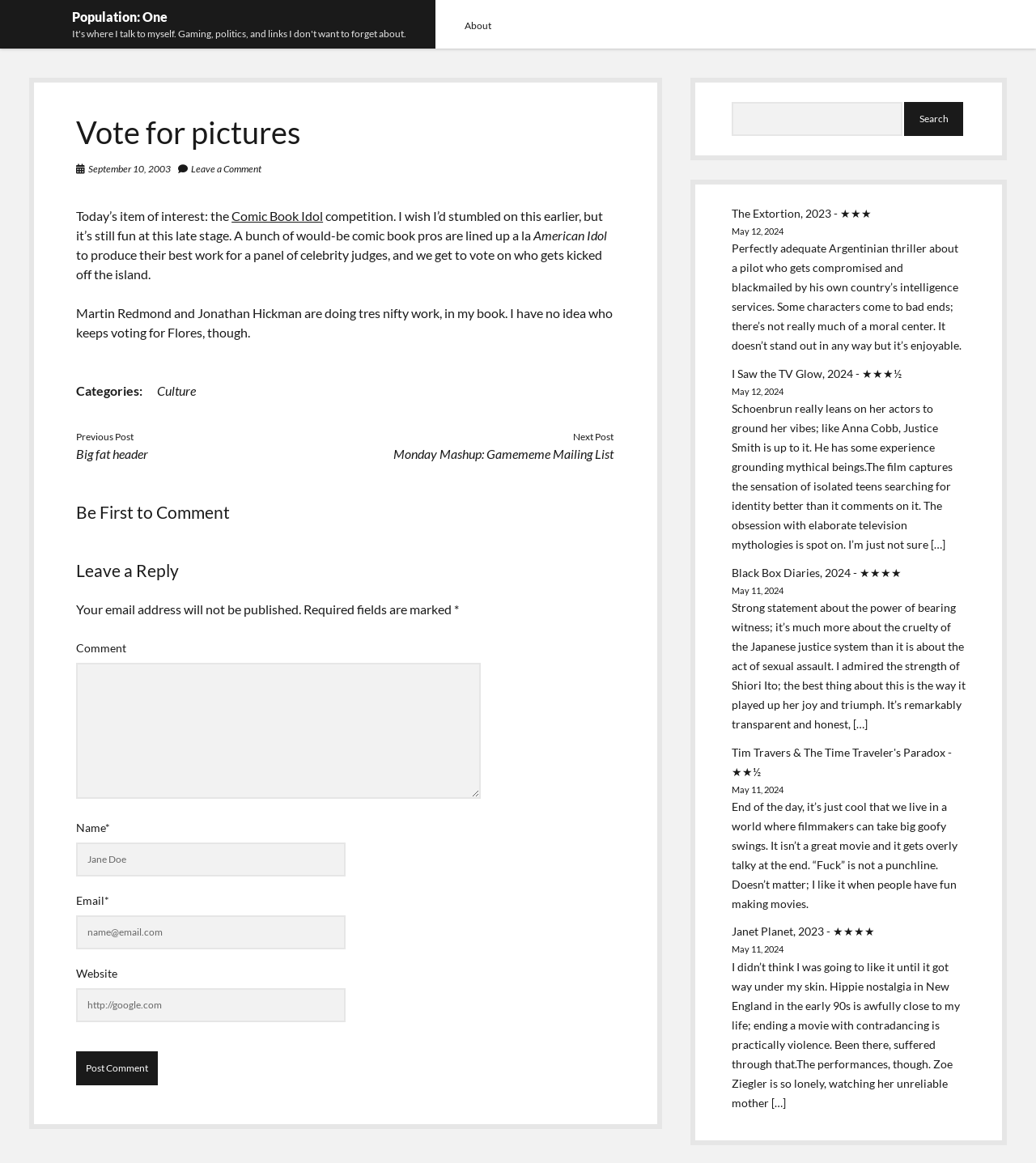Can you show the bounding box coordinates of the region to click on to complete the task described in the instruction: "Post a comment"?

[0.074, 0.904, 0.152, 0.933]